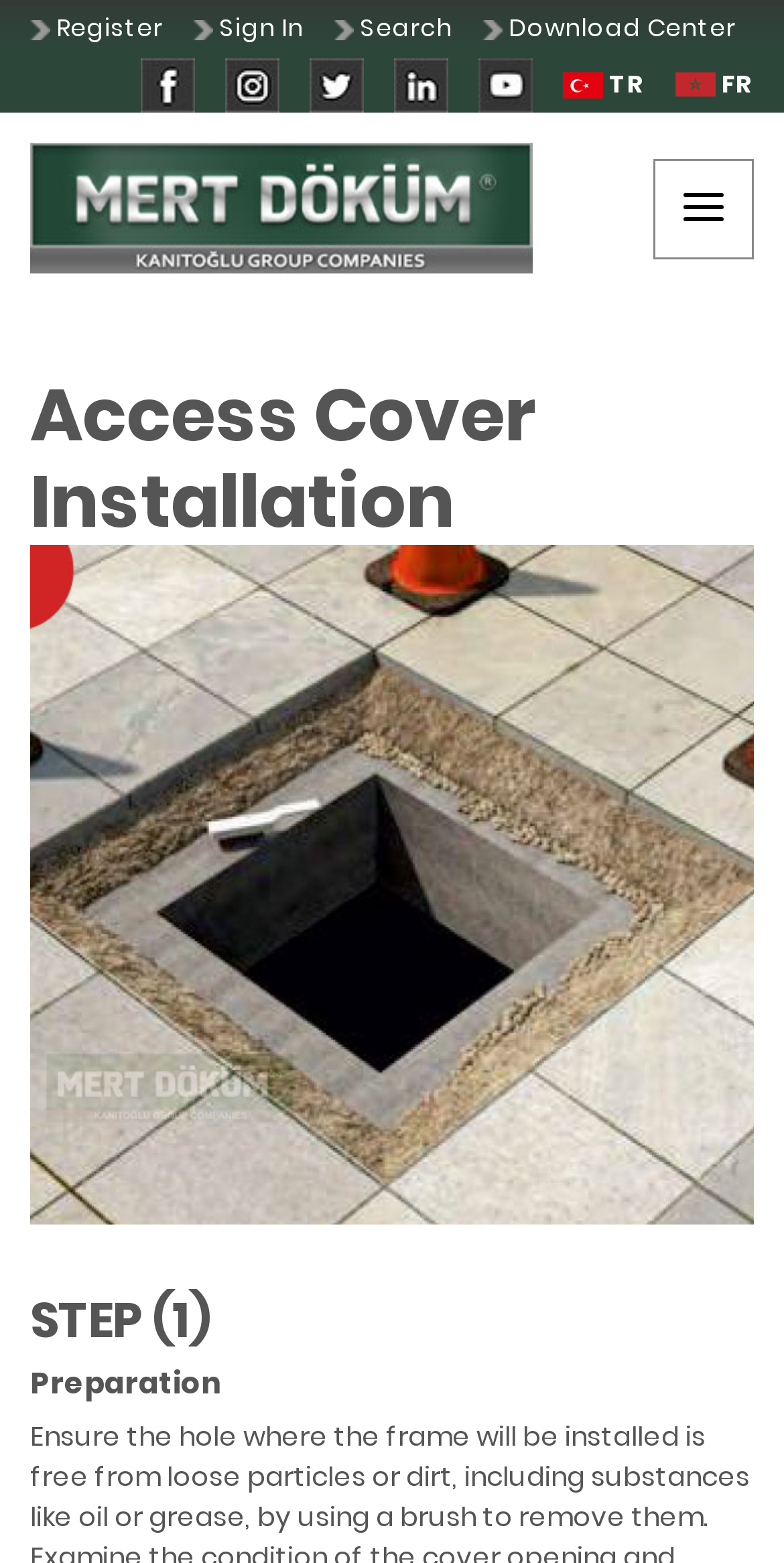What is the company name?
Carefully examine the image and provide a detailed answer to the question.

I found the company name by looking at the link with the text 'Mert Dokum Inc.' which is located at the top left of the webpage.